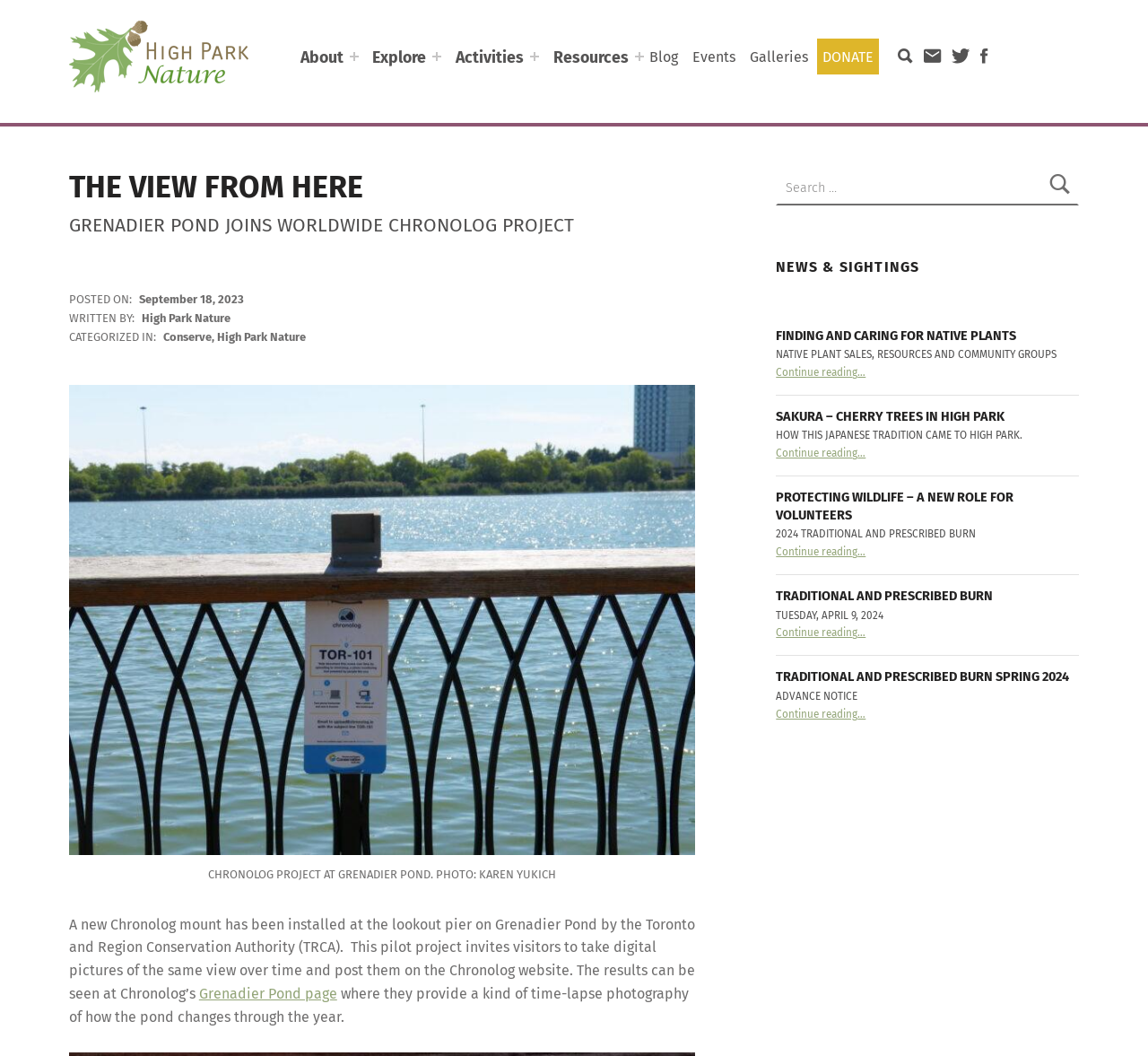What is the name of the nature organization?
Using the visual information from the image, give a one-word or short-phrase answer.

High Park Nature